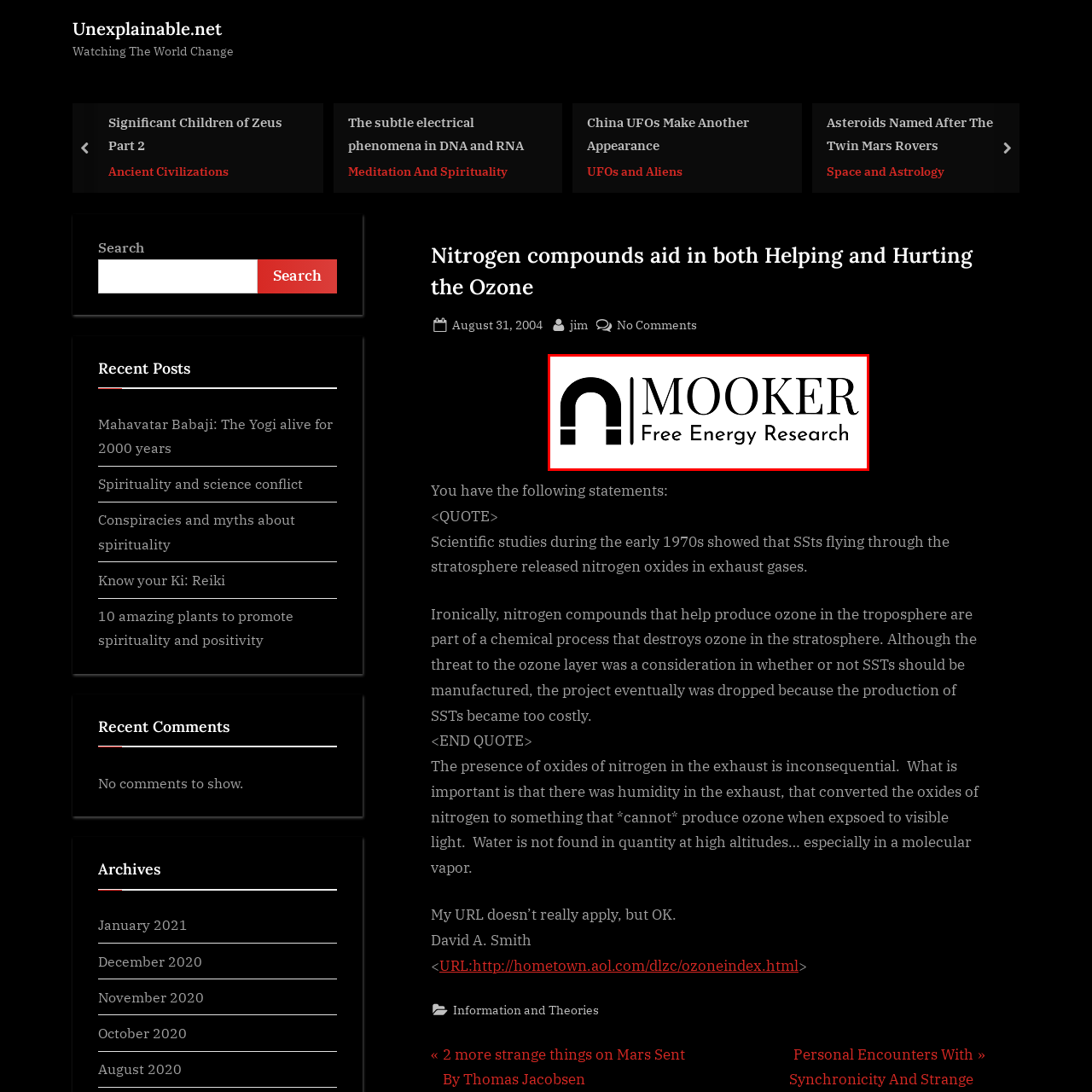What is the focus of Mooker's research?
Please review the image inside the red bounding box and answer using a single word or phrase.

Free Energy